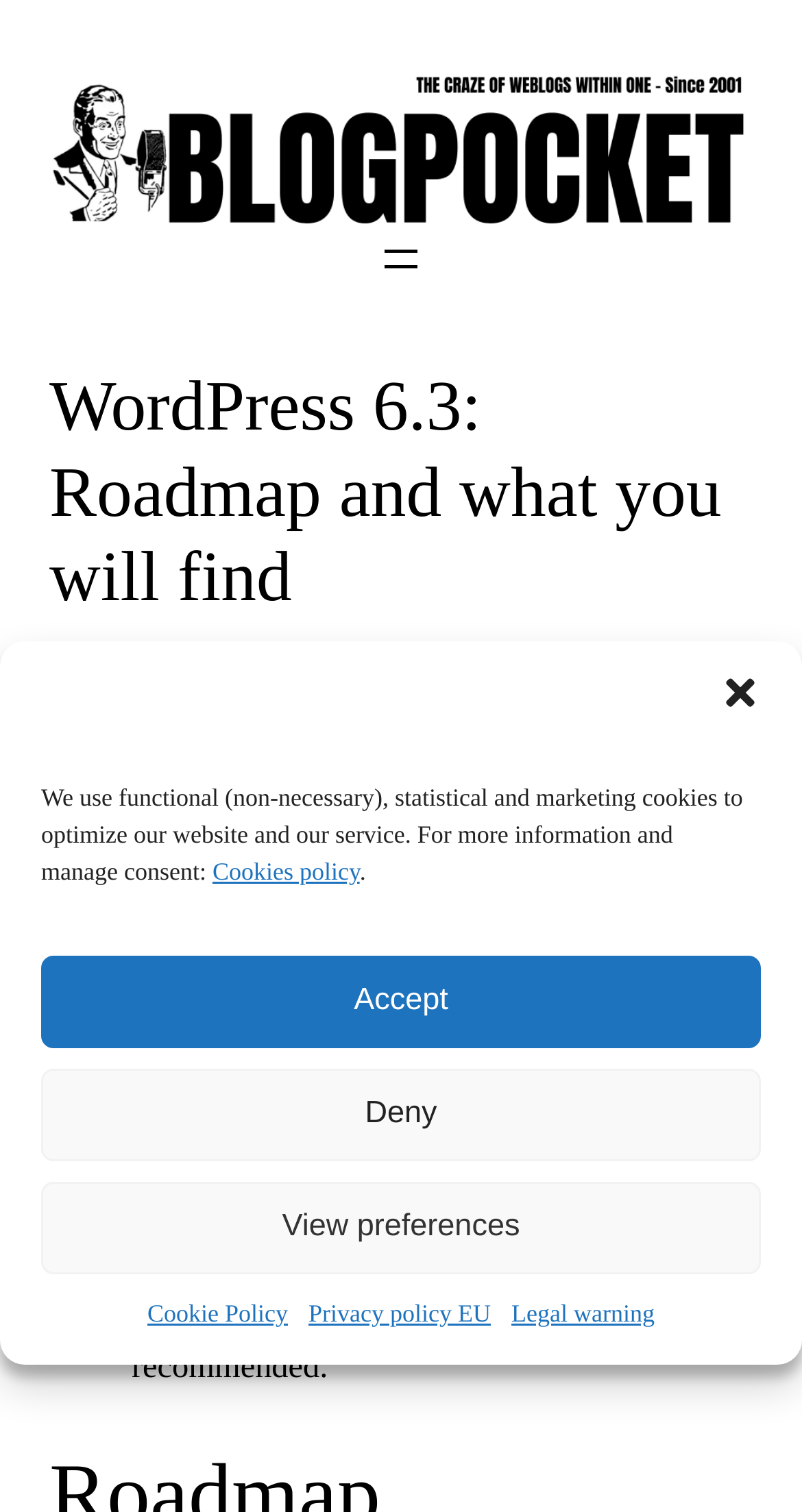Please mark the bounding box coordinates of the area that should be clicked to carry out the instruction: "Open menu".

[0.469, 0.155, 0.531, 0.188]